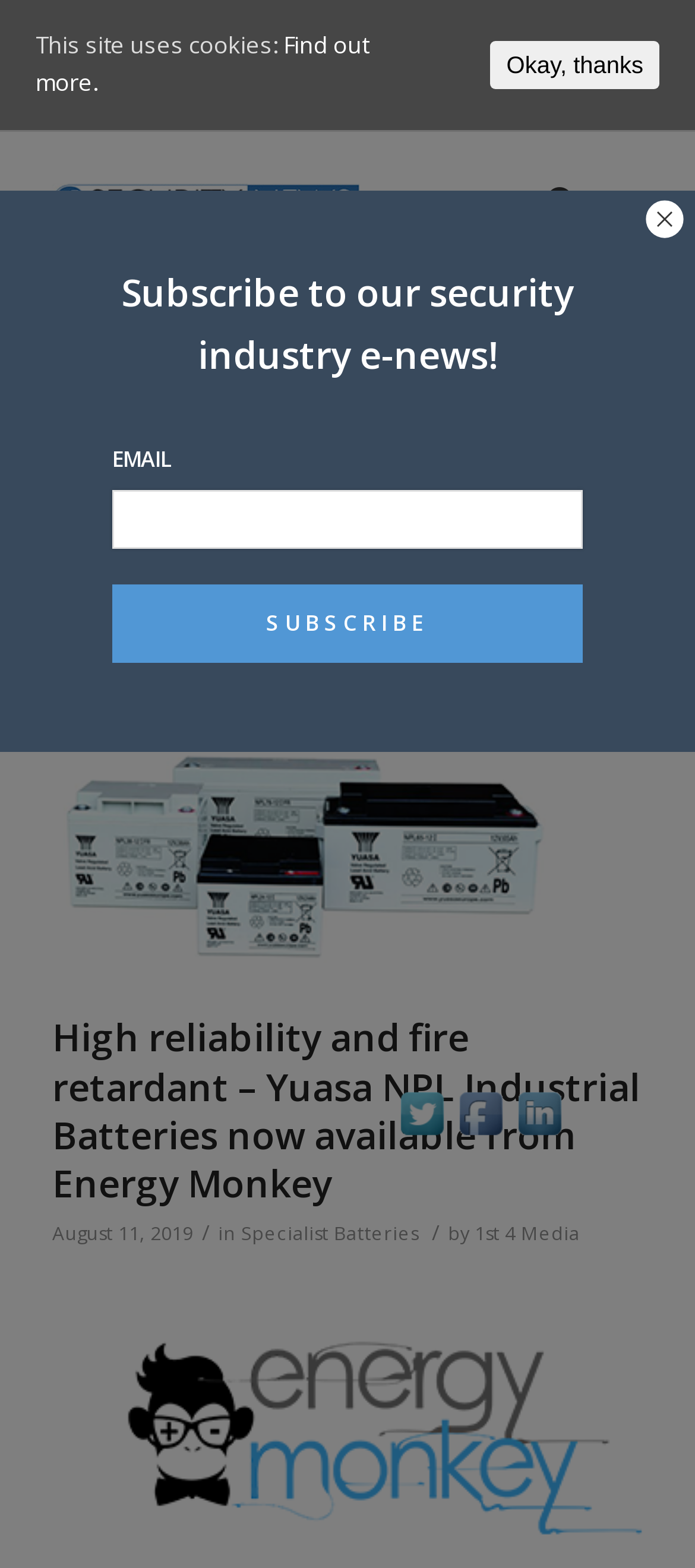Identify the bounding box coordinates of the region that needs to be clicked to carry out this instruction: "Click on the '1st Security News' link". Provide these coordinates as four float numbers ranging from 0 to 1, i.e., [left, top, right, bottom].

[0.075, 0.084, 0.755, 0.175]